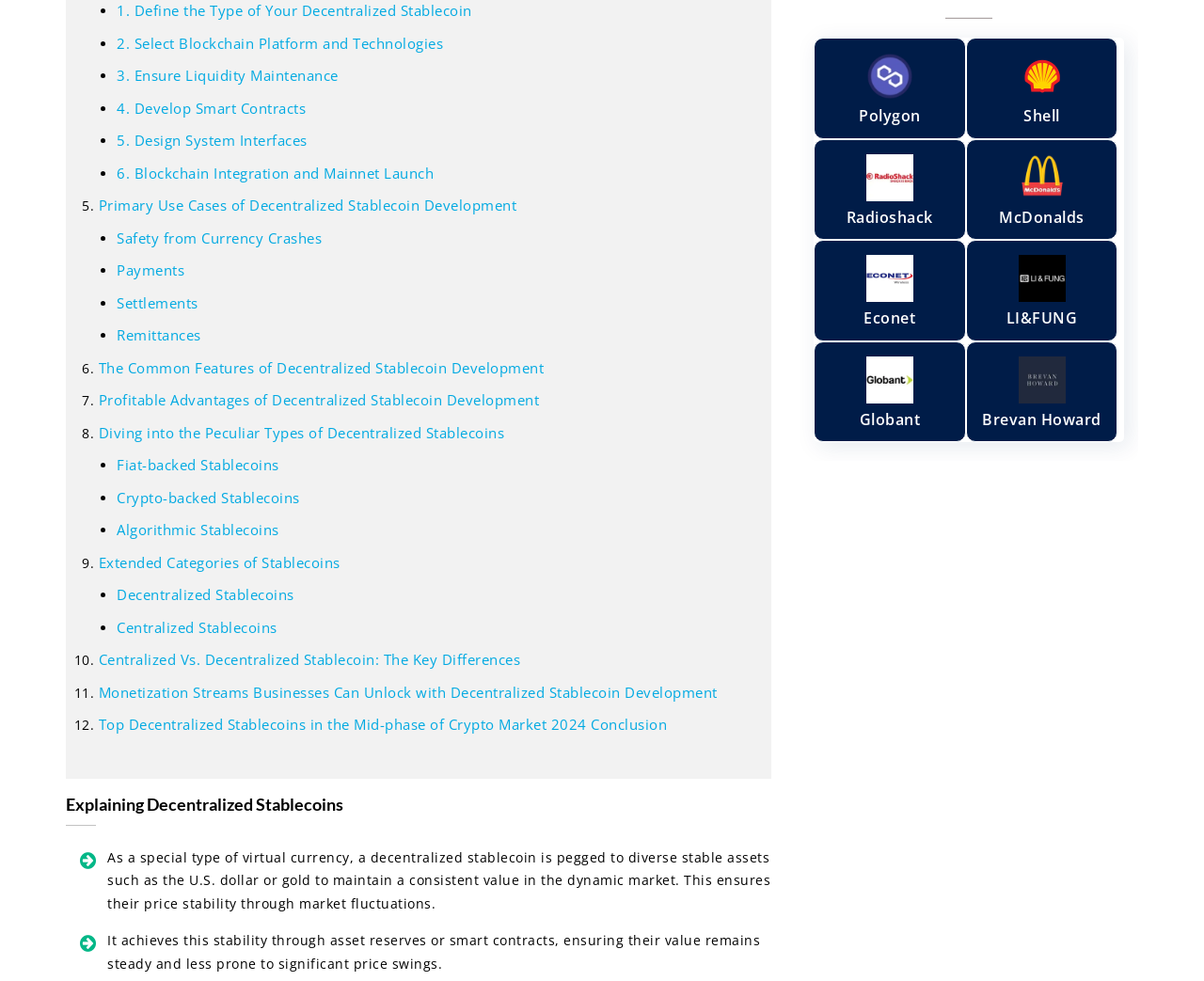Please identify the bounding box coordinates of the area I need to click to accomplish the following instruction: "Read about 'Primary Use Cases of Decentralized Stablecoin Development'".

[0.082, 0.199, 0.957, 0.222]